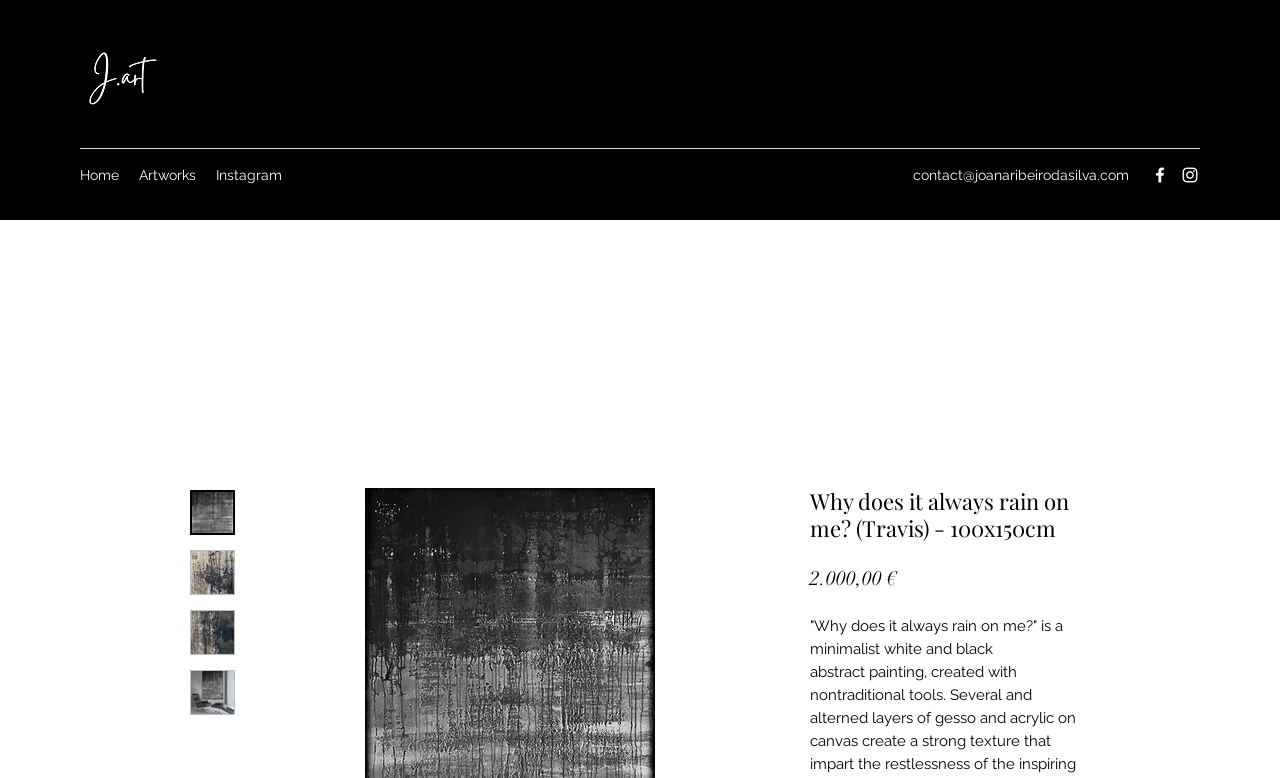Identify the bounding box coordinates for the region to click in order to carry out this instruction: "Visit the artist's Instagram page". Provide the coordinates using four float numbers between 0 and 1, formatted as [left, top, right, bottom].

[0.922, 0.212, 0.938, 0.238]